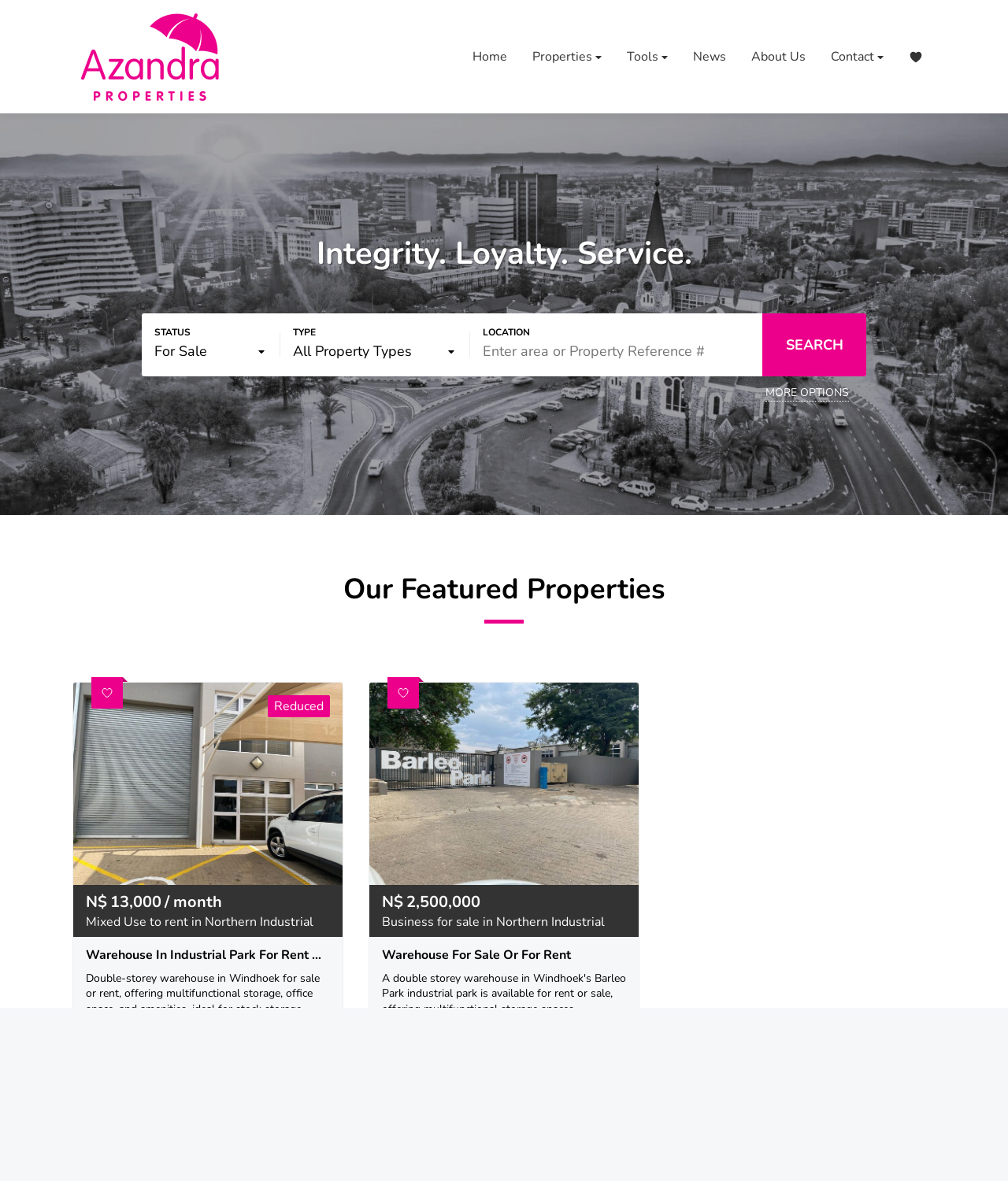What is the name of the company?
Based on the image, answer the question with as much detail as possible.

The company name is obtained from the logo link at the top left corner of the webpage, which is 'Azandra Properties logo'.